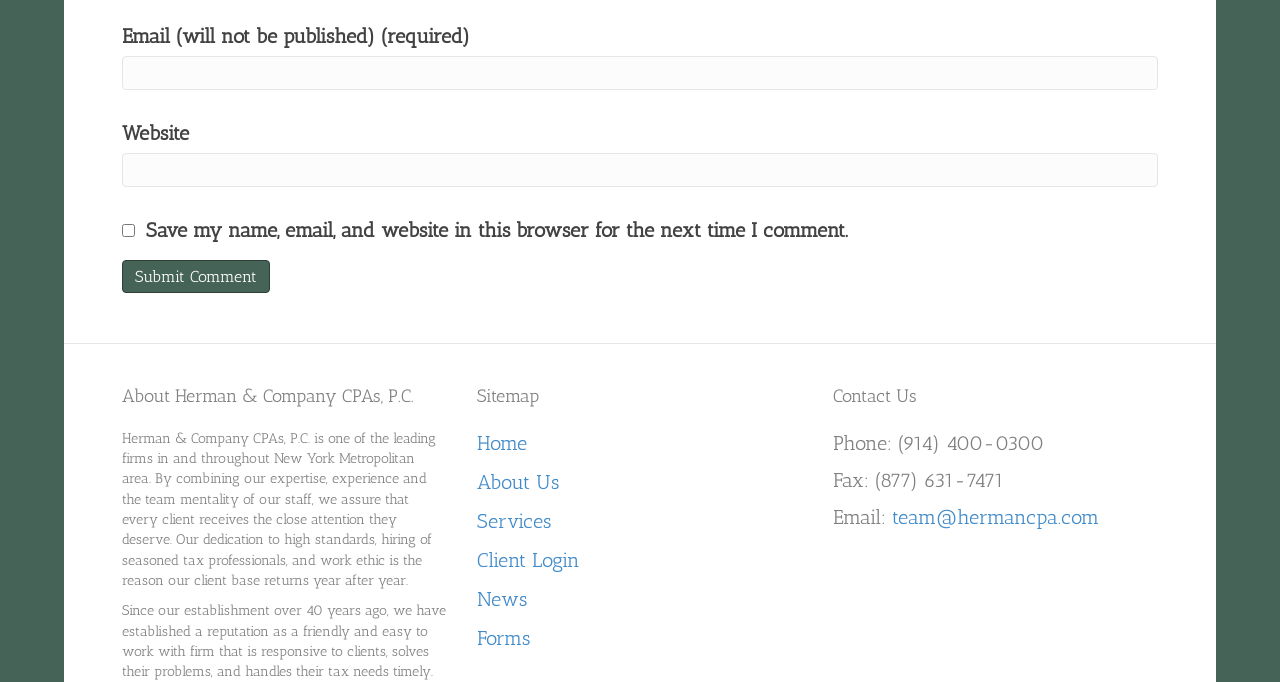Find the bounding box coordinates for the HTML element described as: "Services". The coordinates should consist of four float values between 0 and 1, i.e., [left, top, right, bottom].

[0.373, 0.746, 0.431, 0.781]